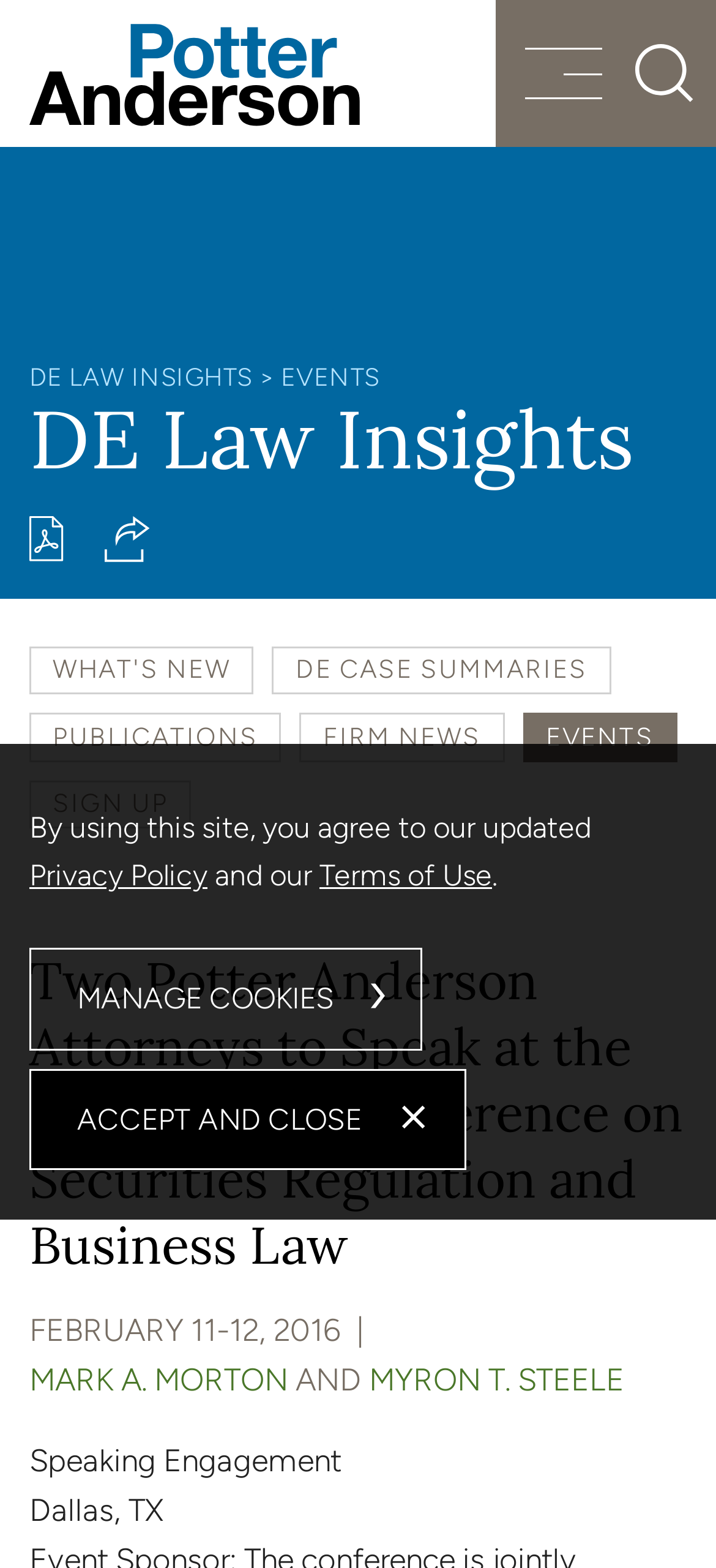Locate the bounding box coordinates of the clickable area needed to fulfill the instruction: "Read DE Law Insights".

[0.041, 0.231, 0.353, 0.25]